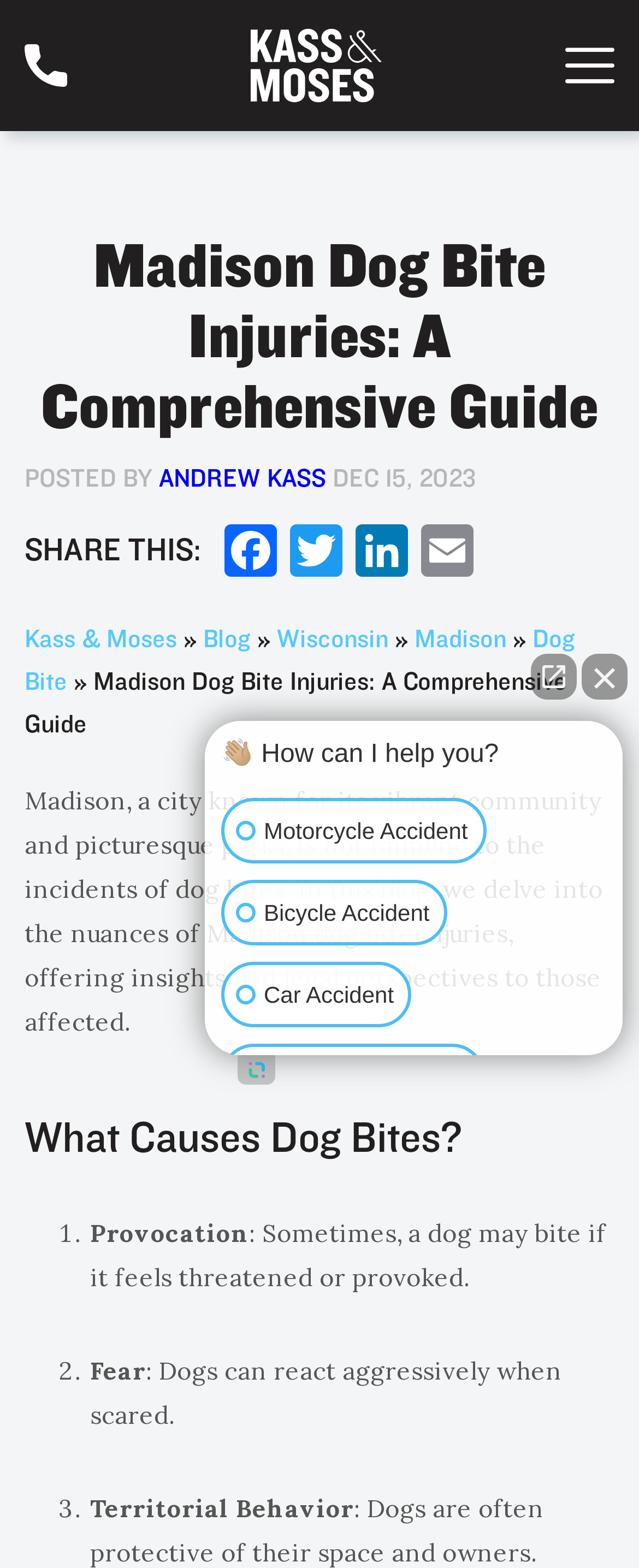What is the date of the blog post?
Look at the image and construct a detailed response to the question.

The date of the blog post can be found below the header, where it is written as 'DEC 15, 2023'.